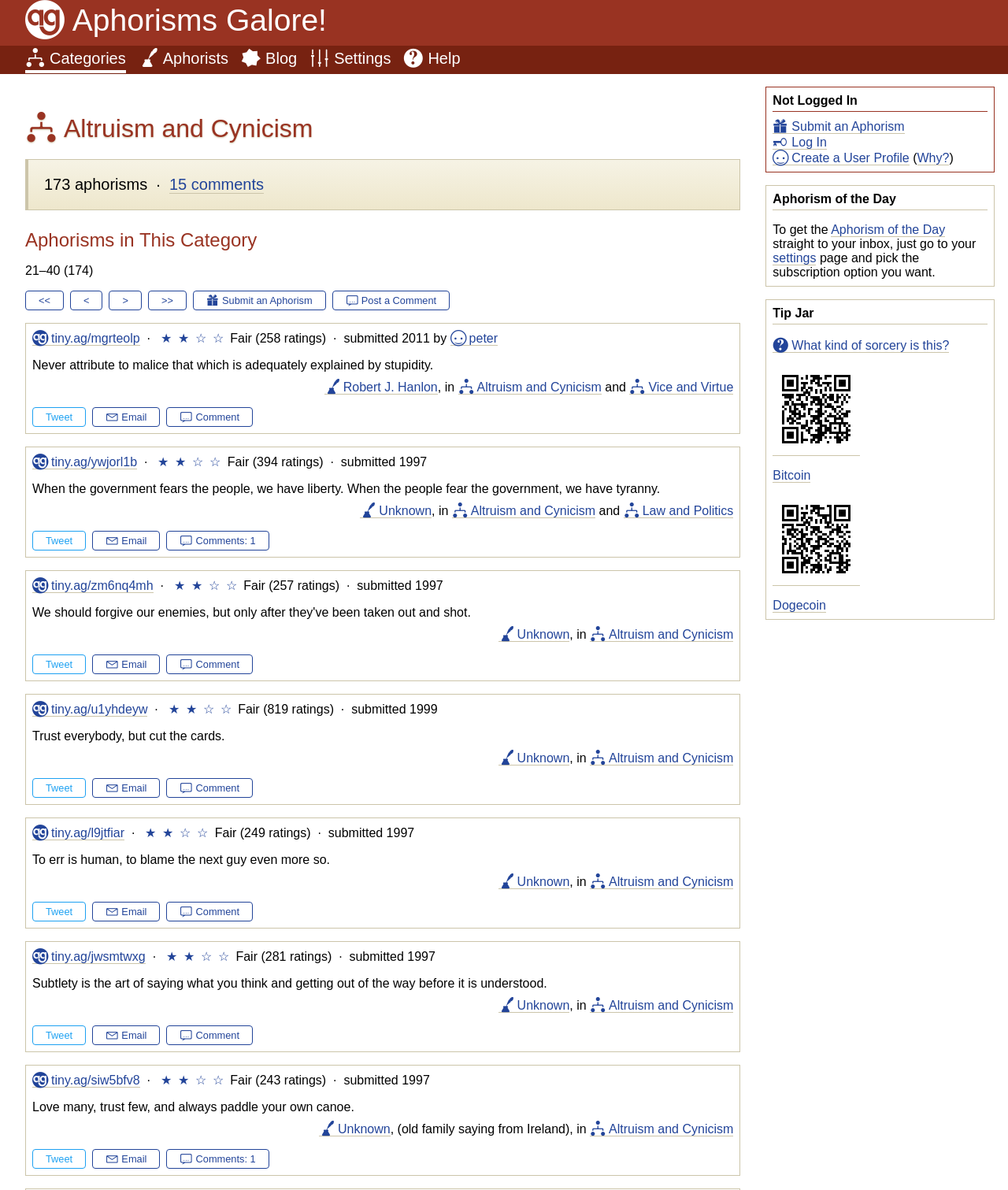What is the purpose of the 'Tweet' button?
Refer to the image and give a detailed answer to the question.

The purpose of the 'Tweet' button is to allow users to share the aphorism on Twitter, as indicated by the button's location and label, which suggests that clicking the button will share the aphorism on the Twitter platform.